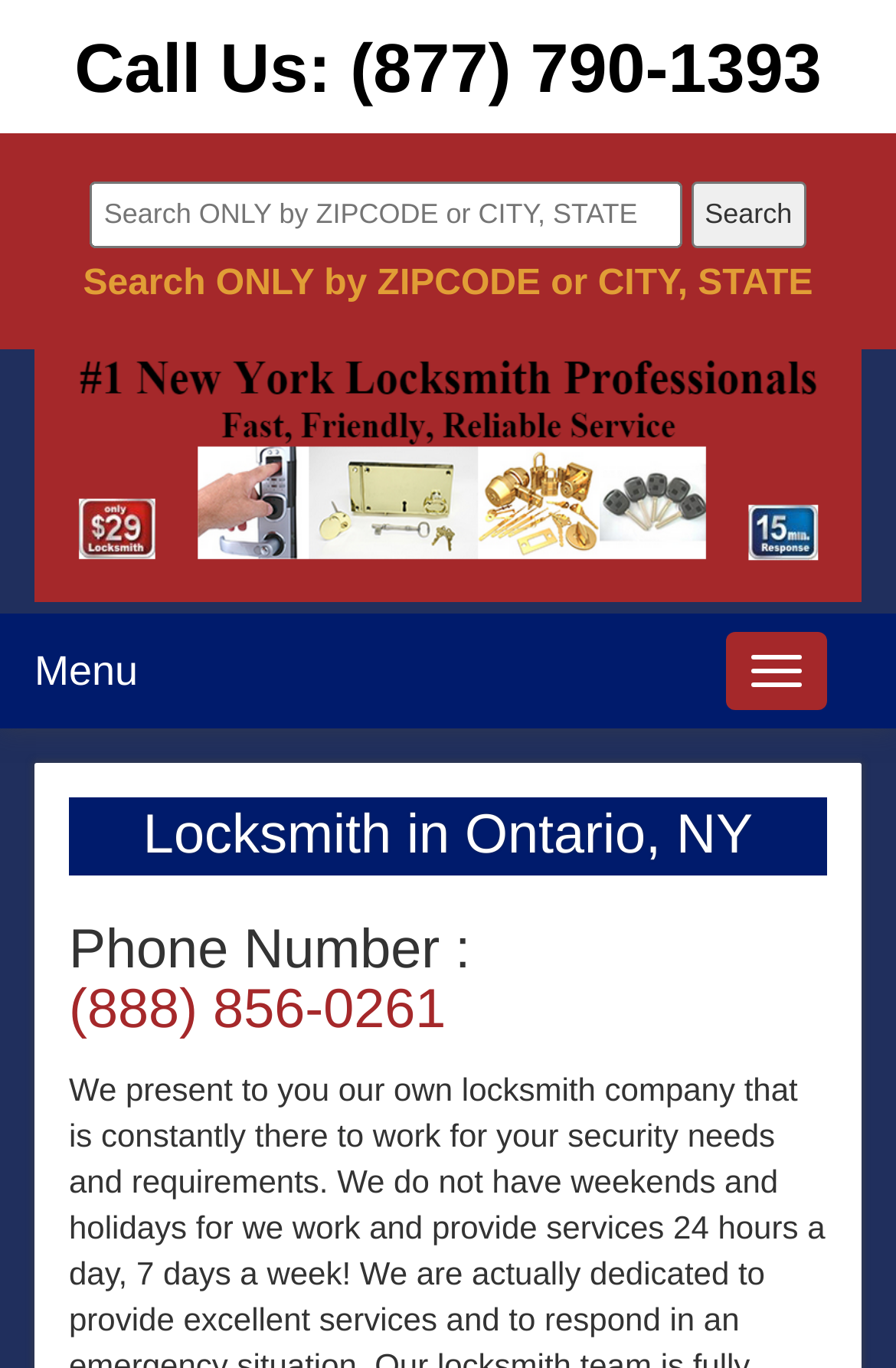Please provide a short answer using a single word or phrase for the question:
What is the call-to-action for contacting the locksmith?

Call Us